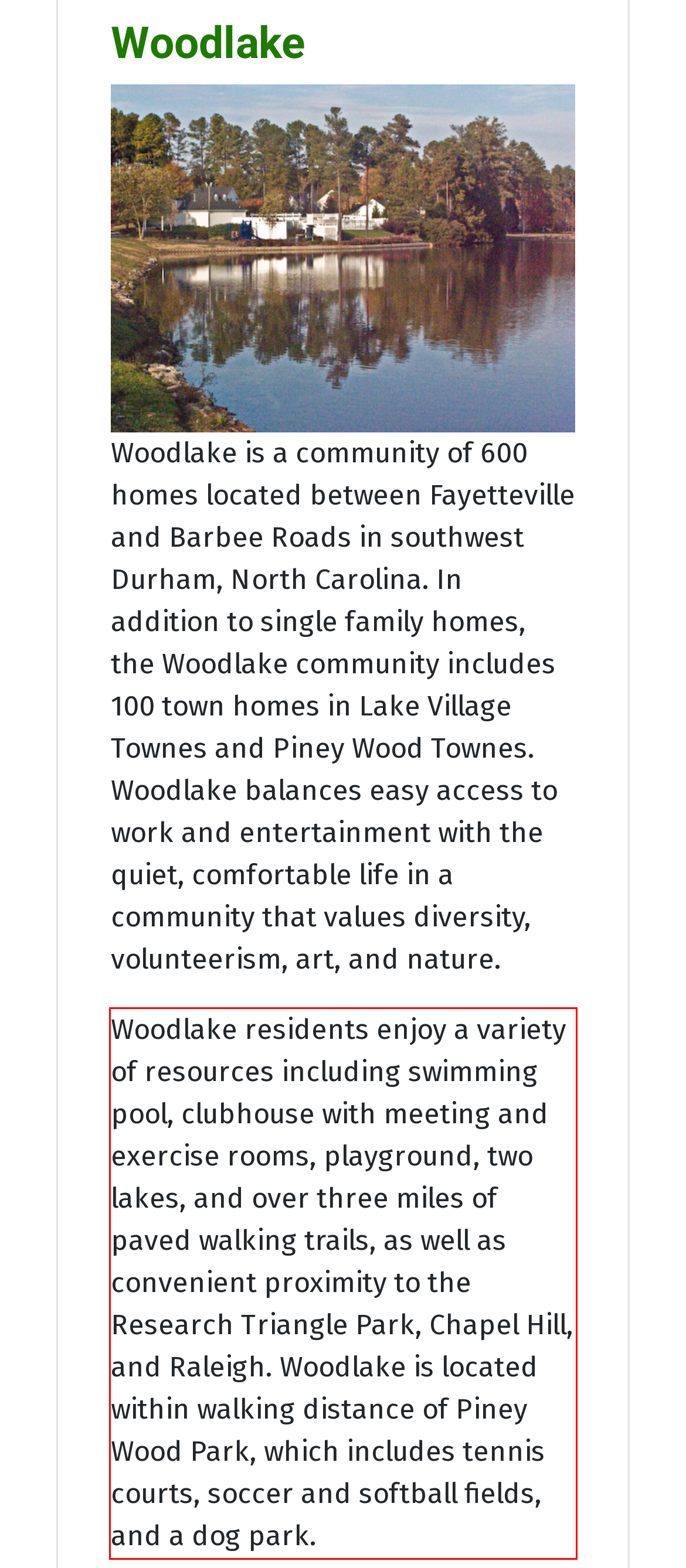Analyze the webpage screenshot and use OCR to recognize the text content in the red bounding box.

Woodlake residents enjoy a variety of resources including swimming pool, clubhouse with meeting and exercise rooms, playground, two lakes, and over three miles of paved walking trails, as well as convenient proximity to the Research Triangle Park, Chapel Hill, and Raleigh. Woodlake is located within walking distance of Piney Wood Park, which includes tennis courts, soccer and softball fields, and a dog park.